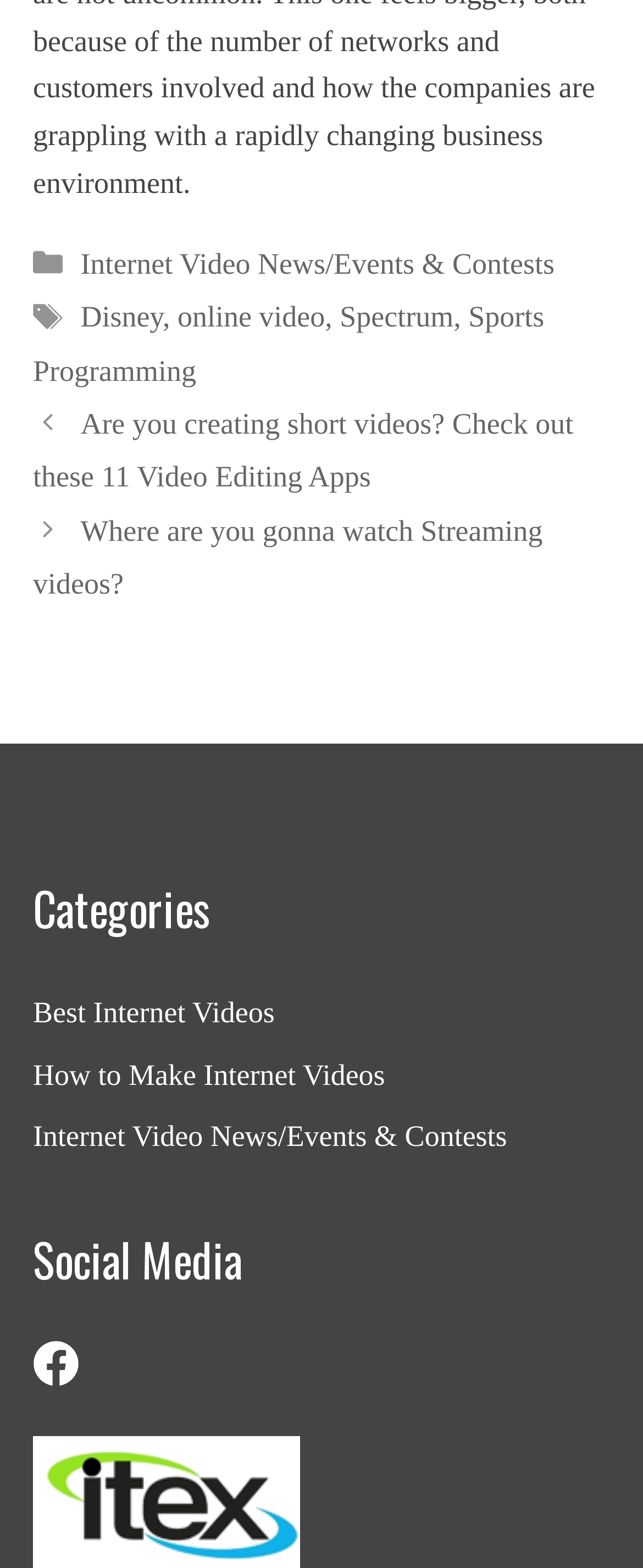Locate the bounding box coordinates of the clickable part needed for the task: "Check out 'Internet Video News/Events & Contests'".

[0.051, 0.714, 0.789, 0.735]